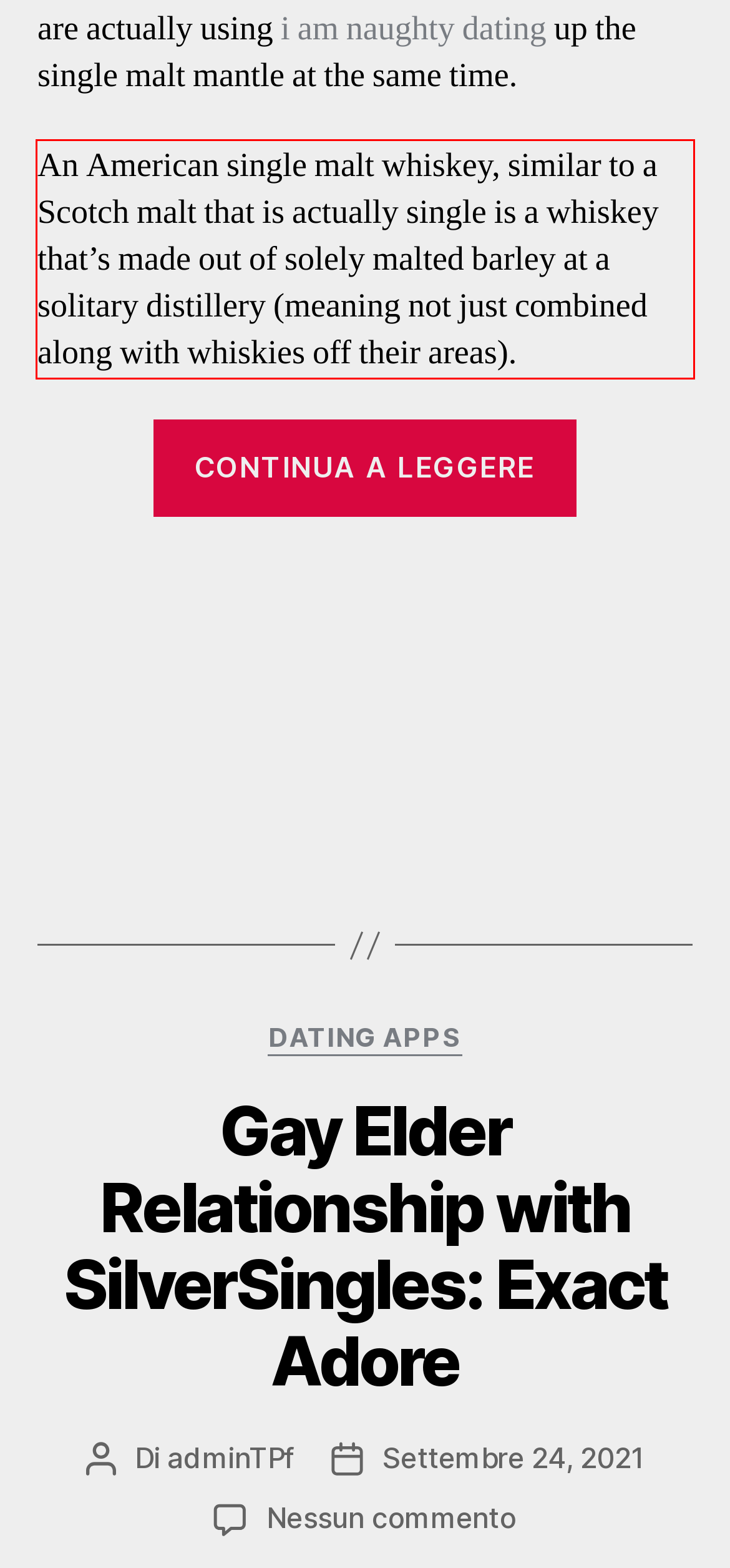You have a screenshot with a red rectangle around a UI element. Recognize and extract the text within this red bounding box using OCR.

An American single malt whiskey, similar to a Scotch malt that is actually single is a whiskey that’s made out of solely malted barley at a solitary distillery (meaning not just combined along with whiskies off their areas).